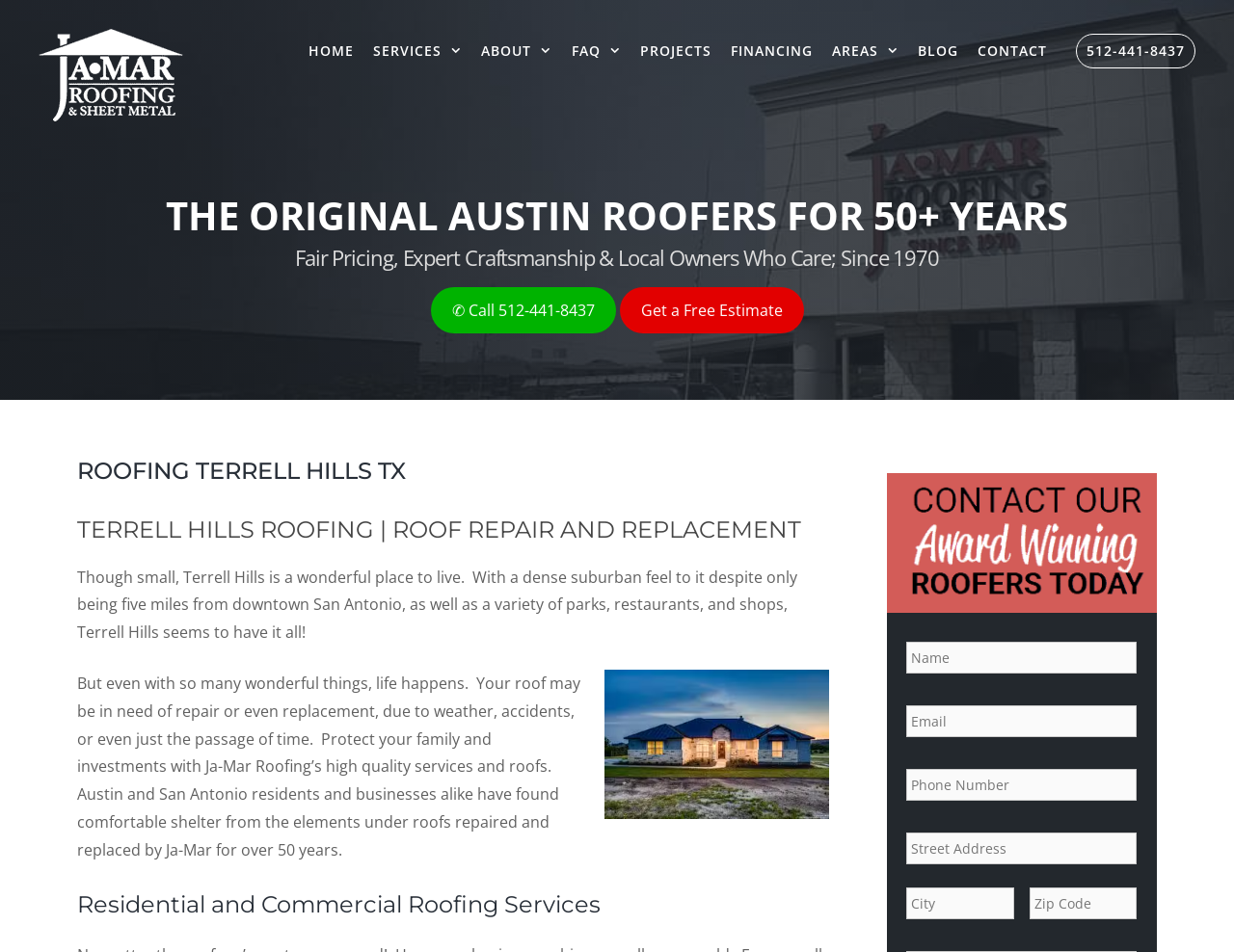What type of services does Ja-Mar Roofing offer?
Answer the question with a thorough and detailed explanation.

I found the answer by looking at the heading element 'Residential and Commercial Roofing Services' in the content section of the webpage.